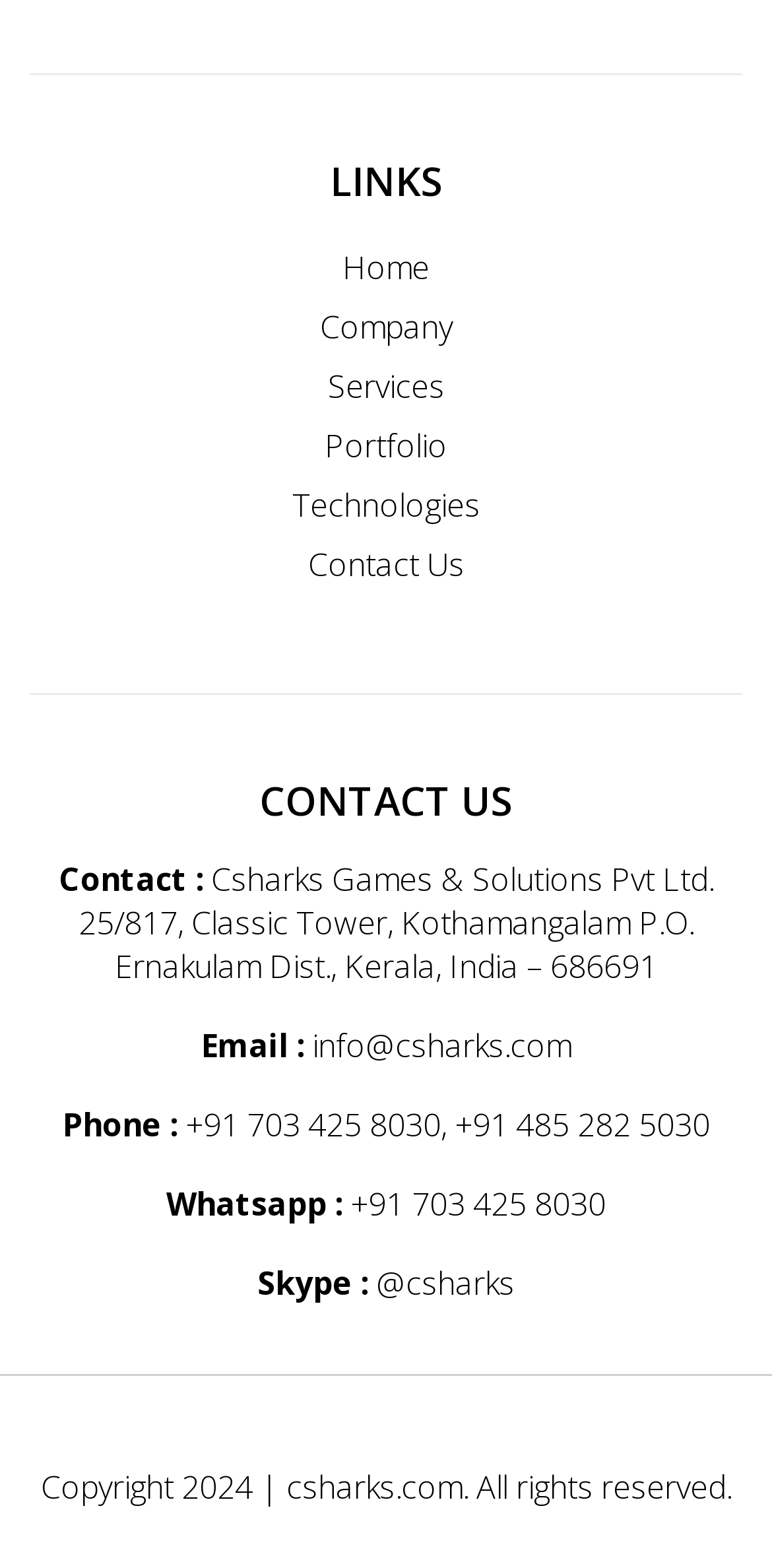What is the Skype ID?
Please provide a single word or phrase as your answer based on the image.

@csharks